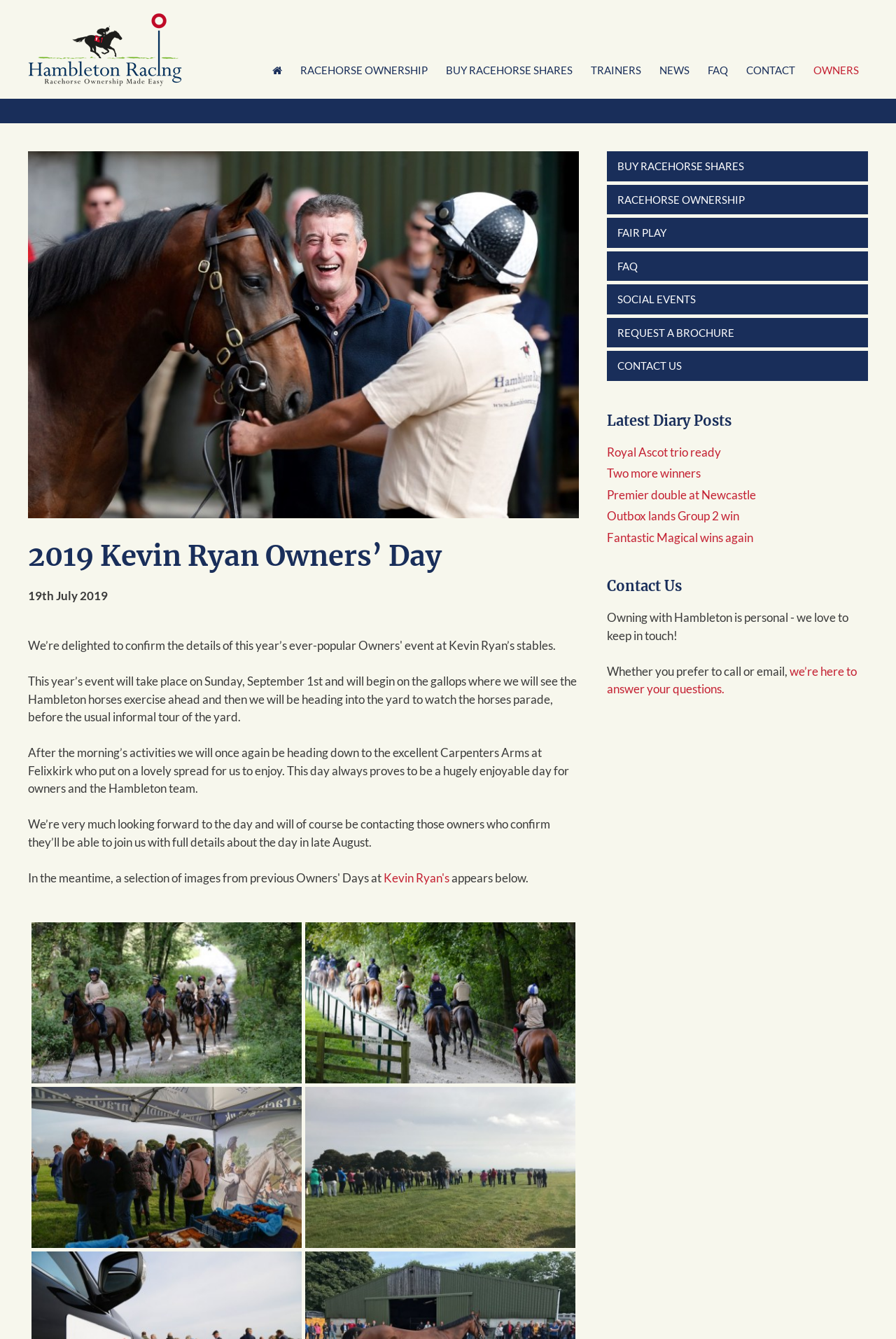Please determine the bounding box coordinates of the element's region to click for the following instruction: "Contact Us".

[0.677, 0.431, 0.761, 0.444]